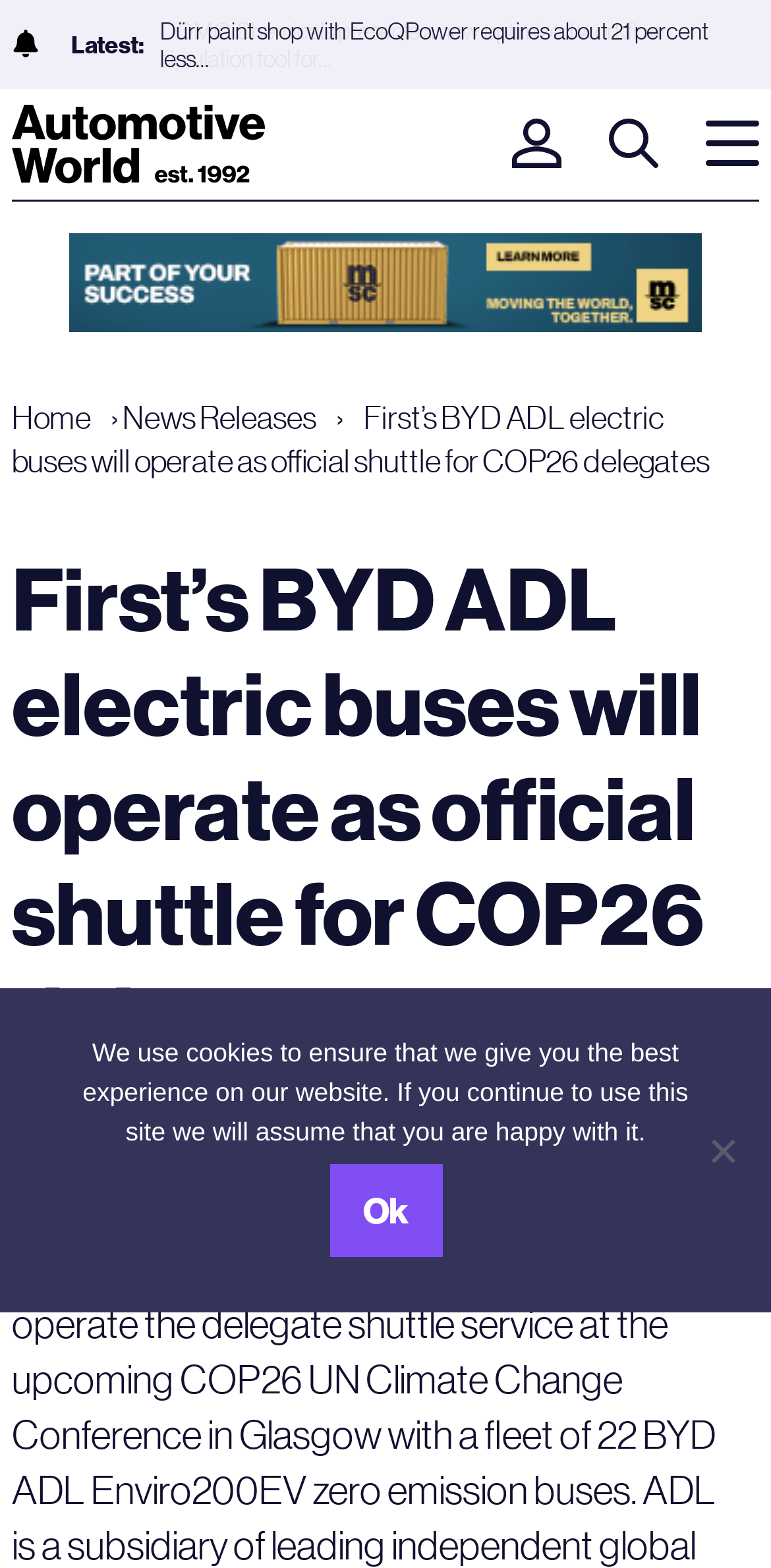Locate the bounding box coordinates of the element that should be clicked to fulfill the instruction: "Click the Search button".

[0.79, 0.076, 0.854, 0.107]